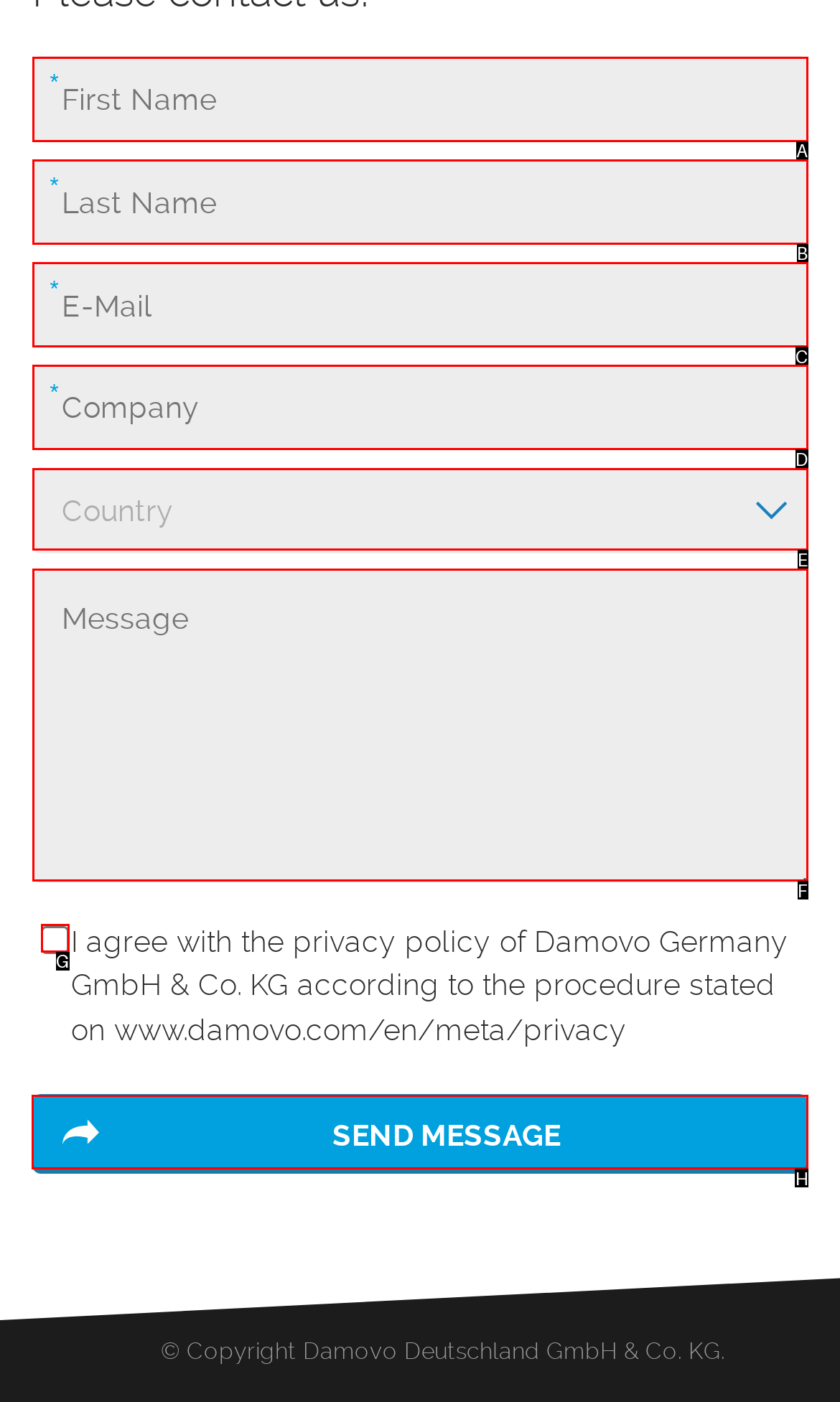Identify the correct UI element to click for the following task: Click the SEND MESSAGE button Choose the option's letter based on the given choices.

H